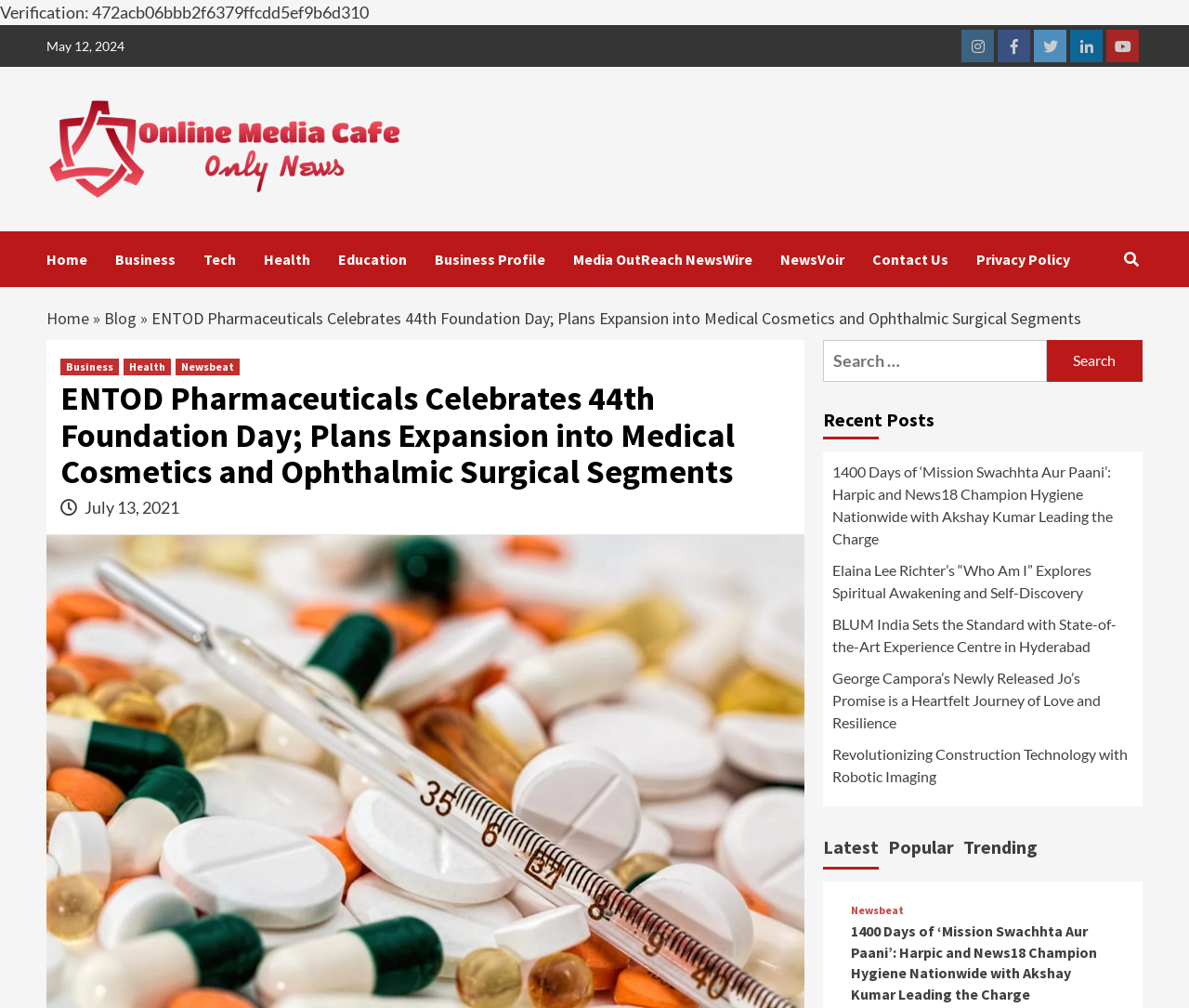Identify the bounding box coordinates for the region of the element that should be clicked to carry out the instruction: "Go to Home page". The bounding box coordinates should be four float numbers between 0 and 1, i.e., [left, top, right, bottom].

[0.039, 0.229, 0.097, 0.285]